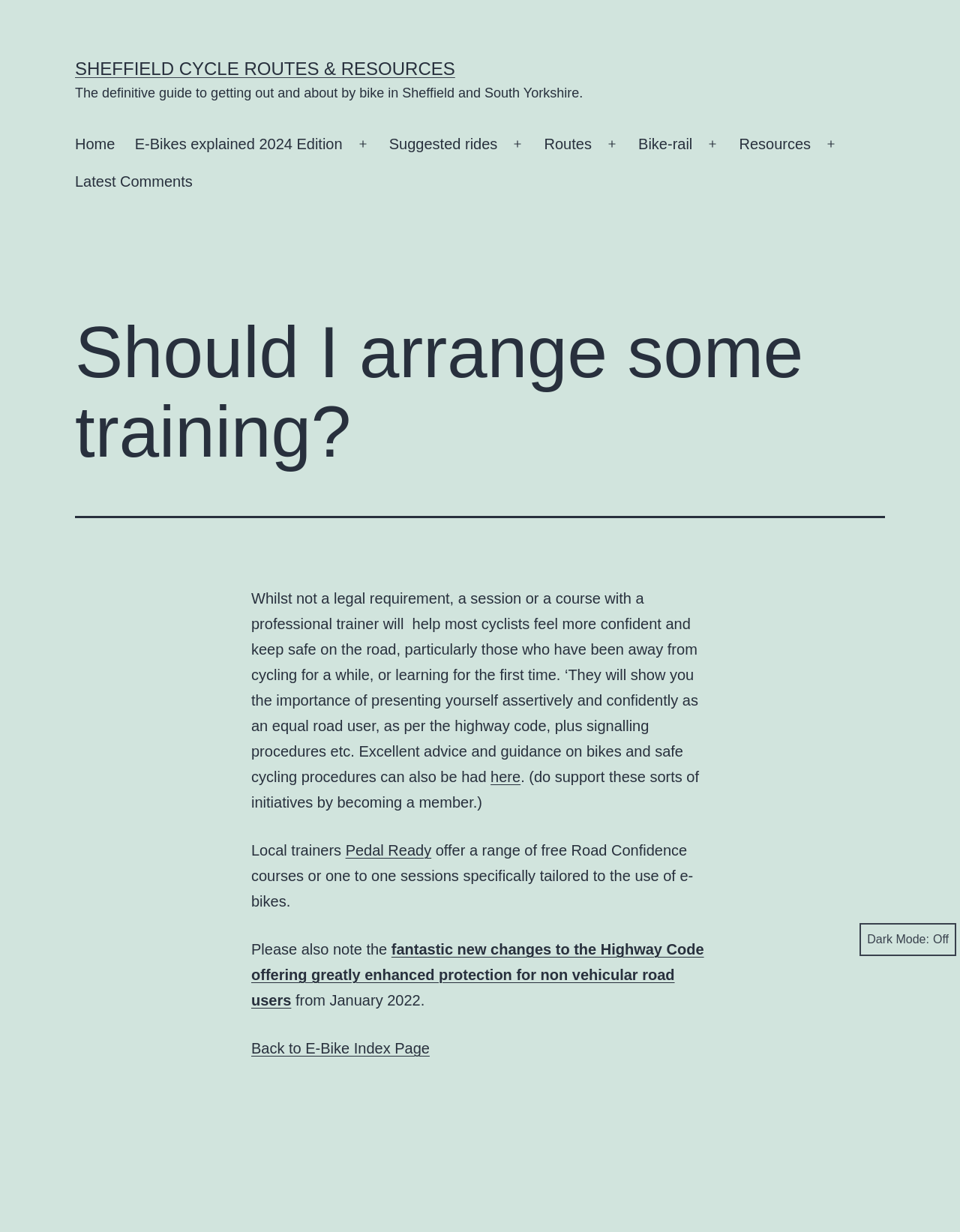Determine the bounding box coordinates of the element's region needed to click to follow the instruction: "Toggle Dark Mode". Provide these coordinates as four float numbers between 0 and 1, formatted as [left, top, right, bottom].

[0.896, 0.749, 0.996, 0.776]